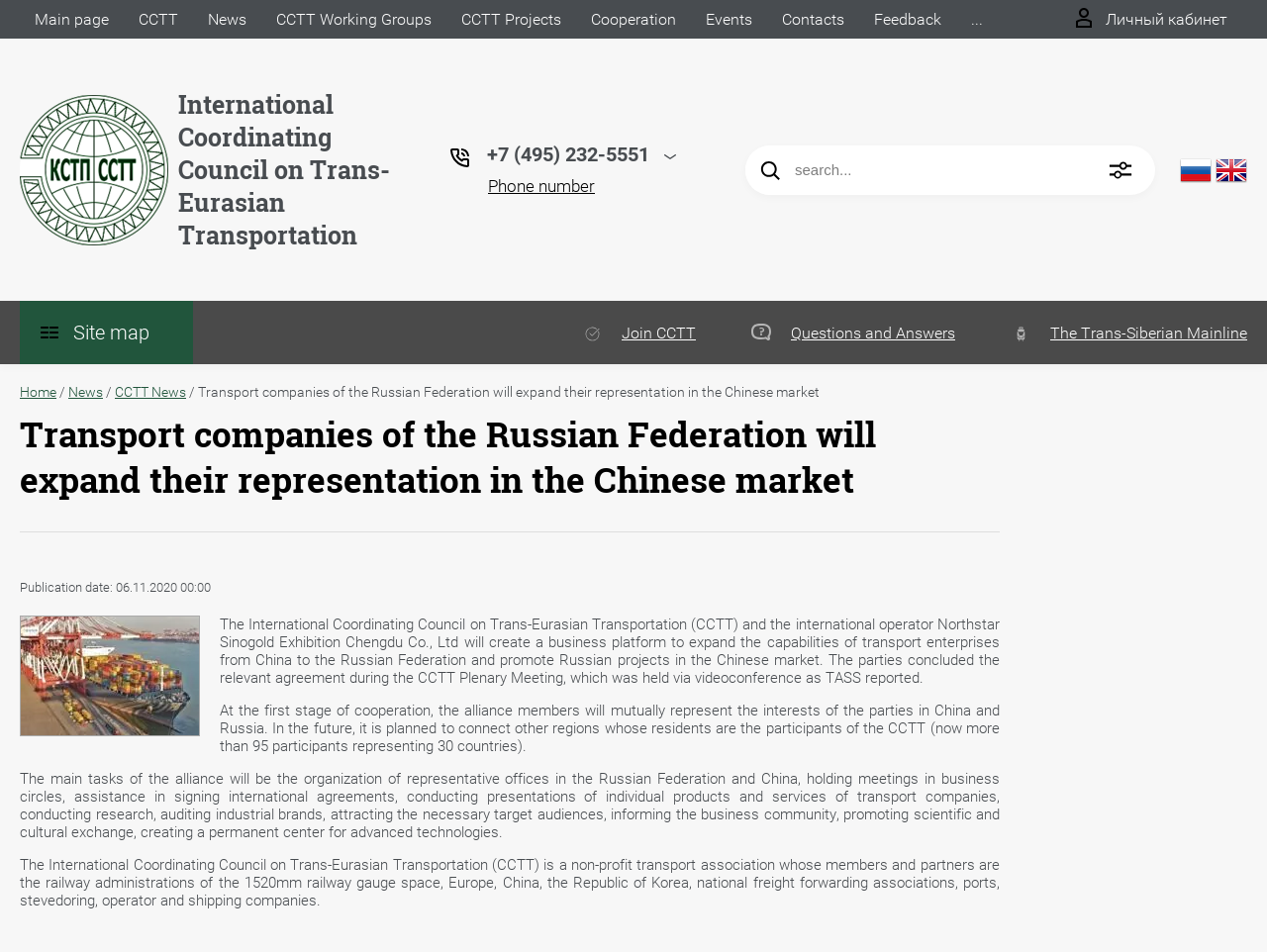Please specify the bounding box coordinates in the format (top-left x, top-left y, bottom-right x, bottom-right y), with values ranging from 0 to 1. Identify the bounding box for the UI component described as follows: Feedback

[0.678, 0.0, 0.755, 0.041]